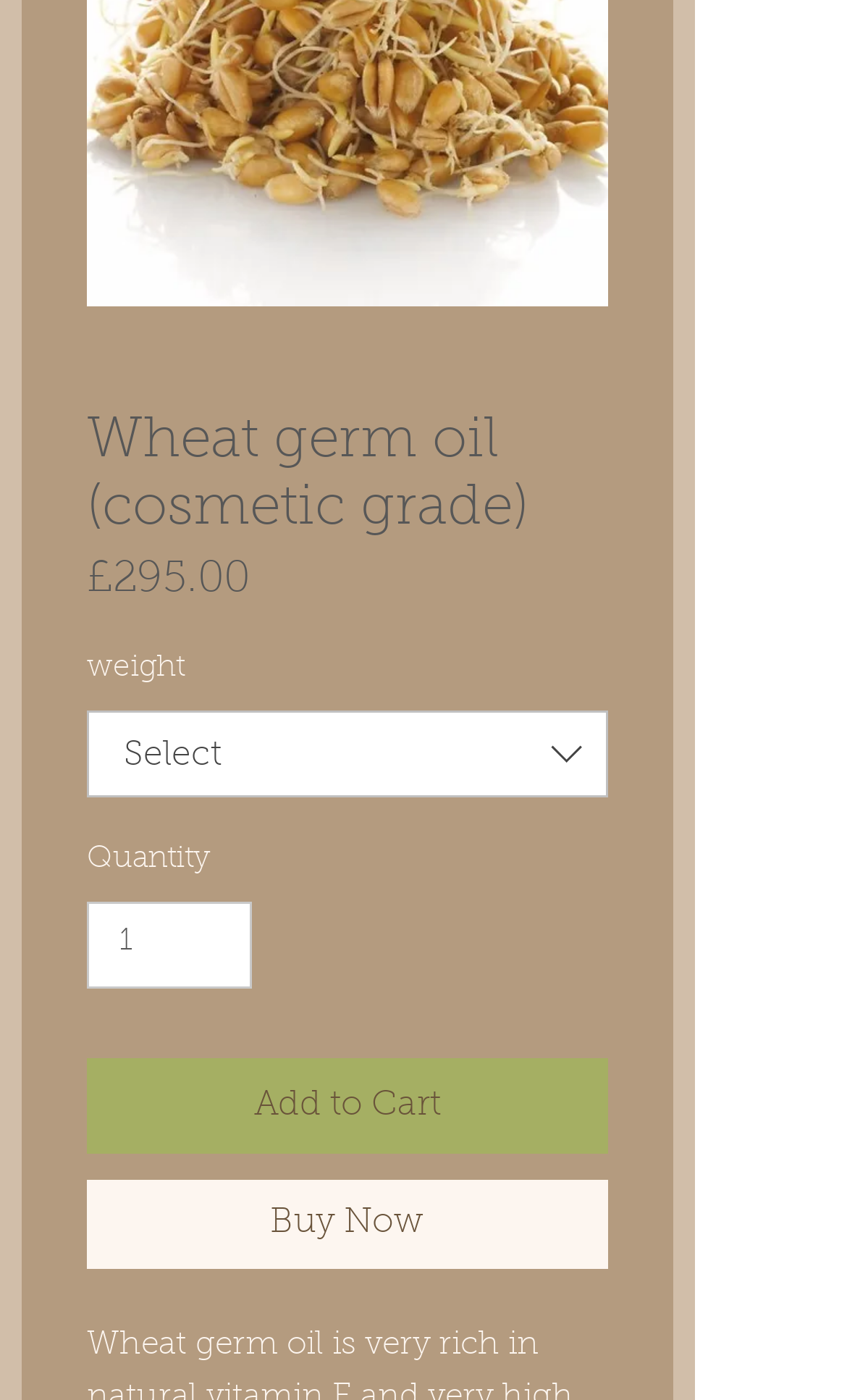What is the purpose of the combobox?
Please elaborate on the answer to the question with detailed information.

I inferred the purpose of the combobox by looking at its label 'weight' and its location near the 'weight' StaticText element, suggesting that it is used to select the weight of the product.